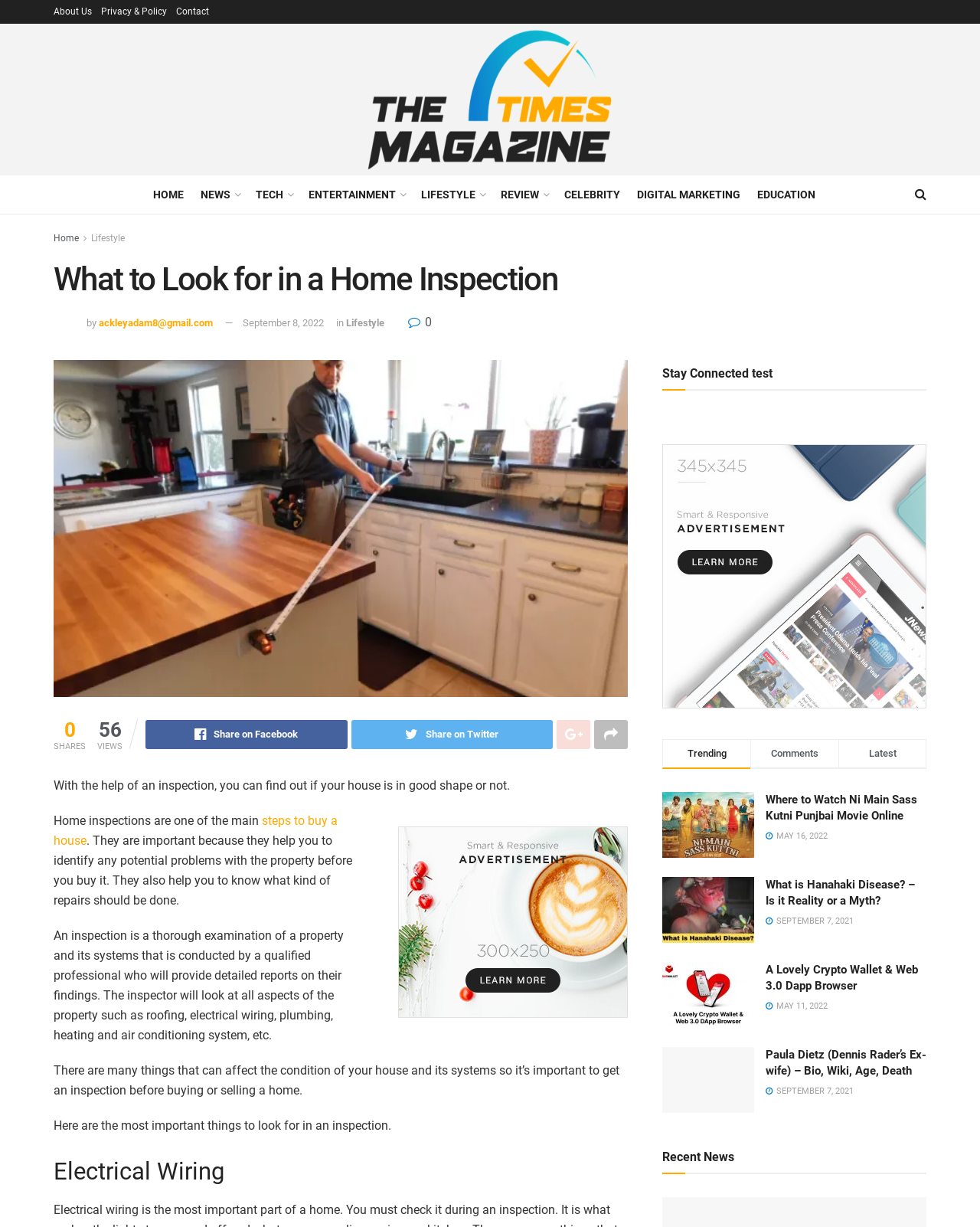From the details in the image, provide a thorough response to the question: What is the category of the article?

I determined the category of the article by looking at the link 'Lifestyle' which is located near the author's name and the date of publication. This suggests that the article belongs to the Lifestyle category.